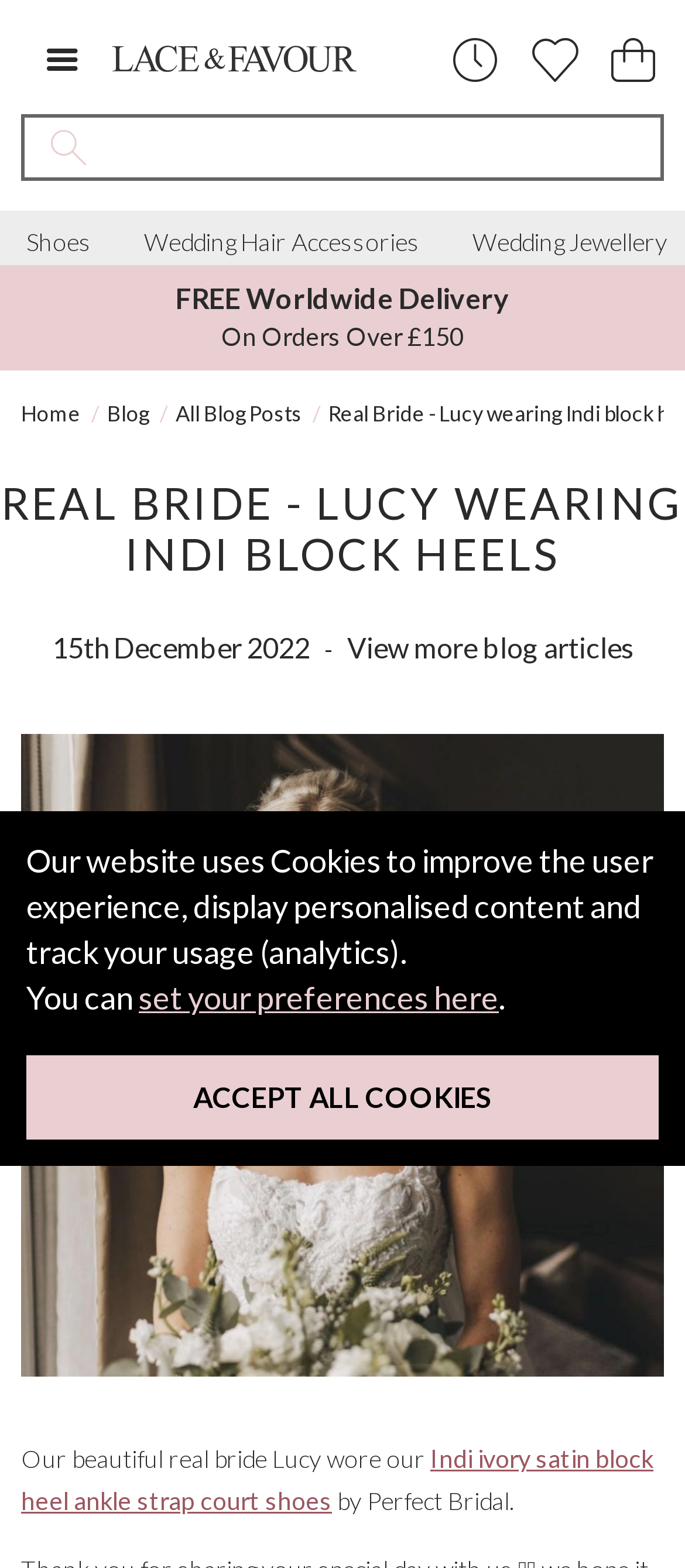From the element description: "Display Search Bar", extract the bounding box coordinates of the UI element. The coordinates should be expressed as four float numbers between 0 and 1, in the order [left, top, right, bottom].

[0.521, 0.01, 0.636, 0.042]